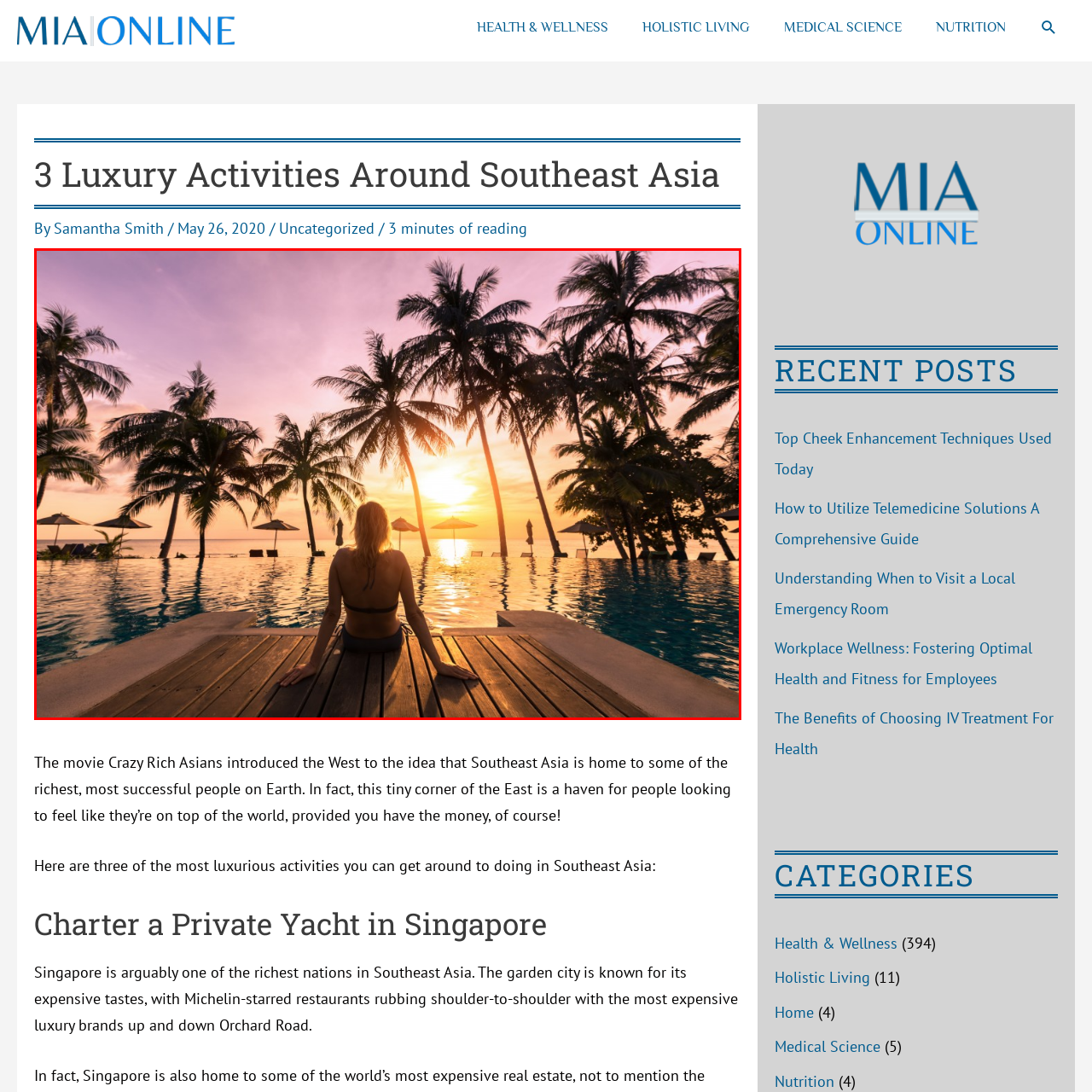Concentrate on the image inside the red border and answer the question in one word or phrase: 
Is the atmosphere peaceful?

Yes